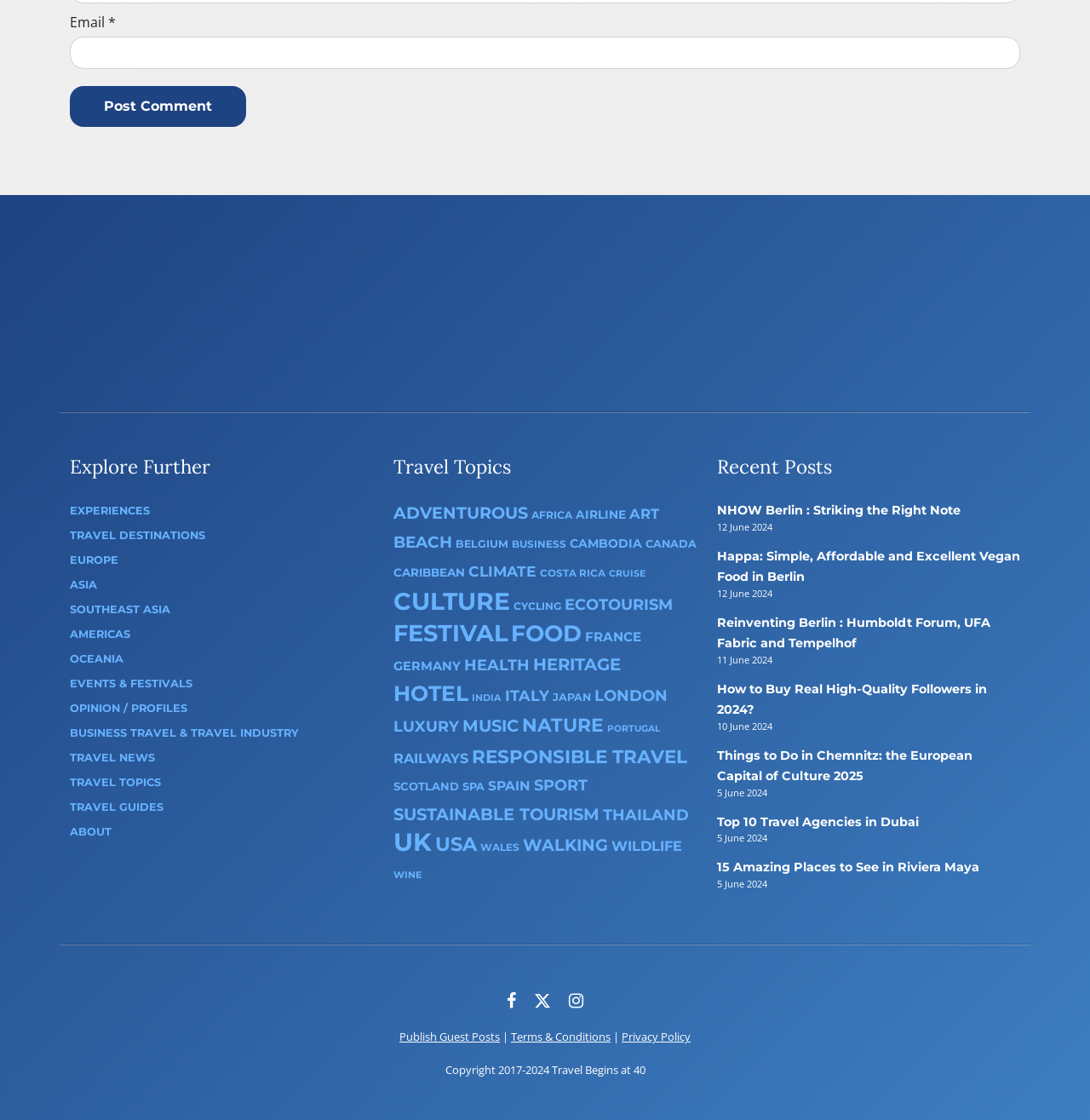Provide a brief response in the form of a single word or phrase:
What is the purpose of the textbox with the label 'Email *'?

To input email